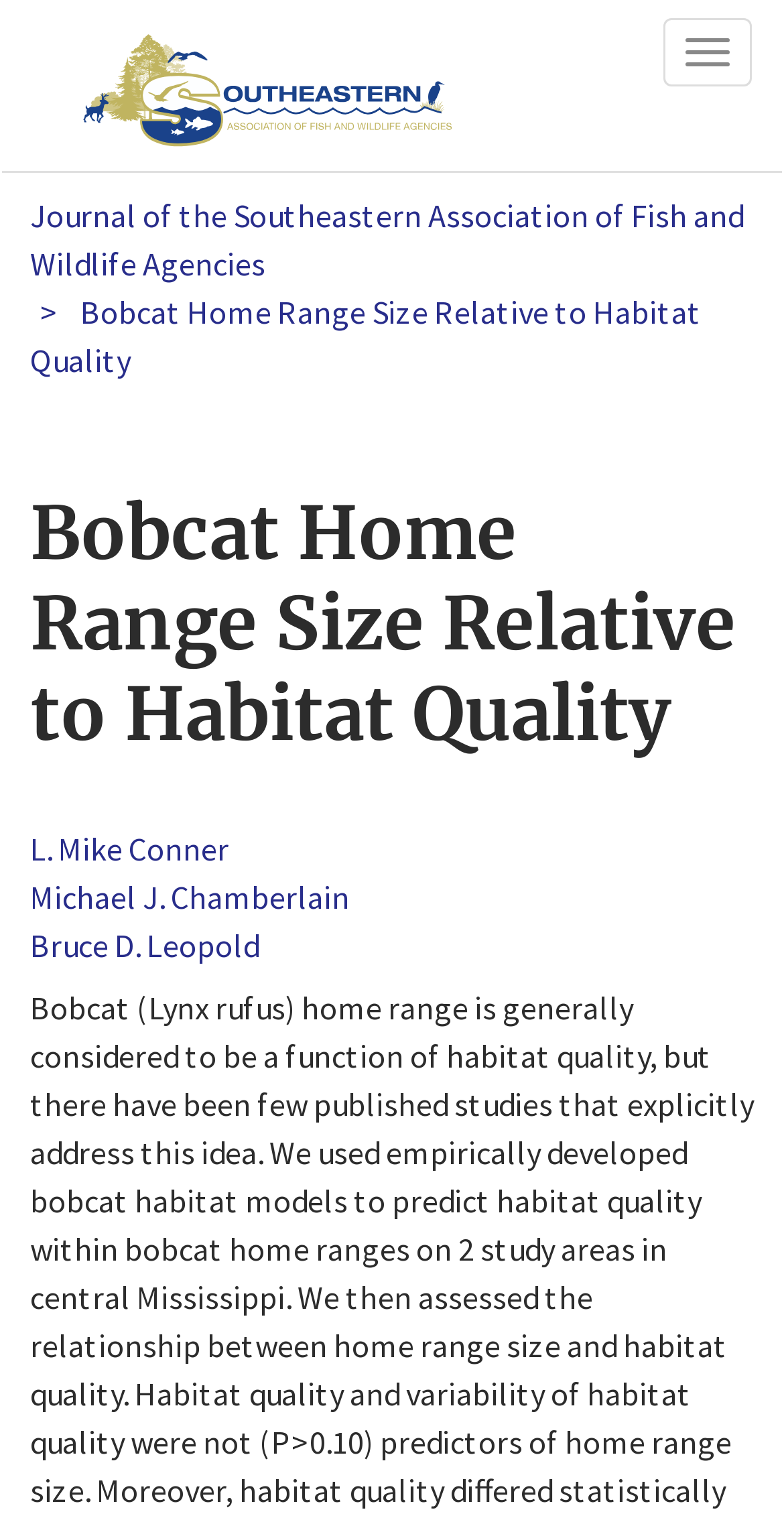Using the element description Toggle navigation, predict the bounding box coordinates for the UI element. Provide the coordinates in (top-left x, top-left y, bottom-right x, bottom-right y) format with values ranging from 0 to 1.

[0.846, 0.012, 0.959, 0.057]